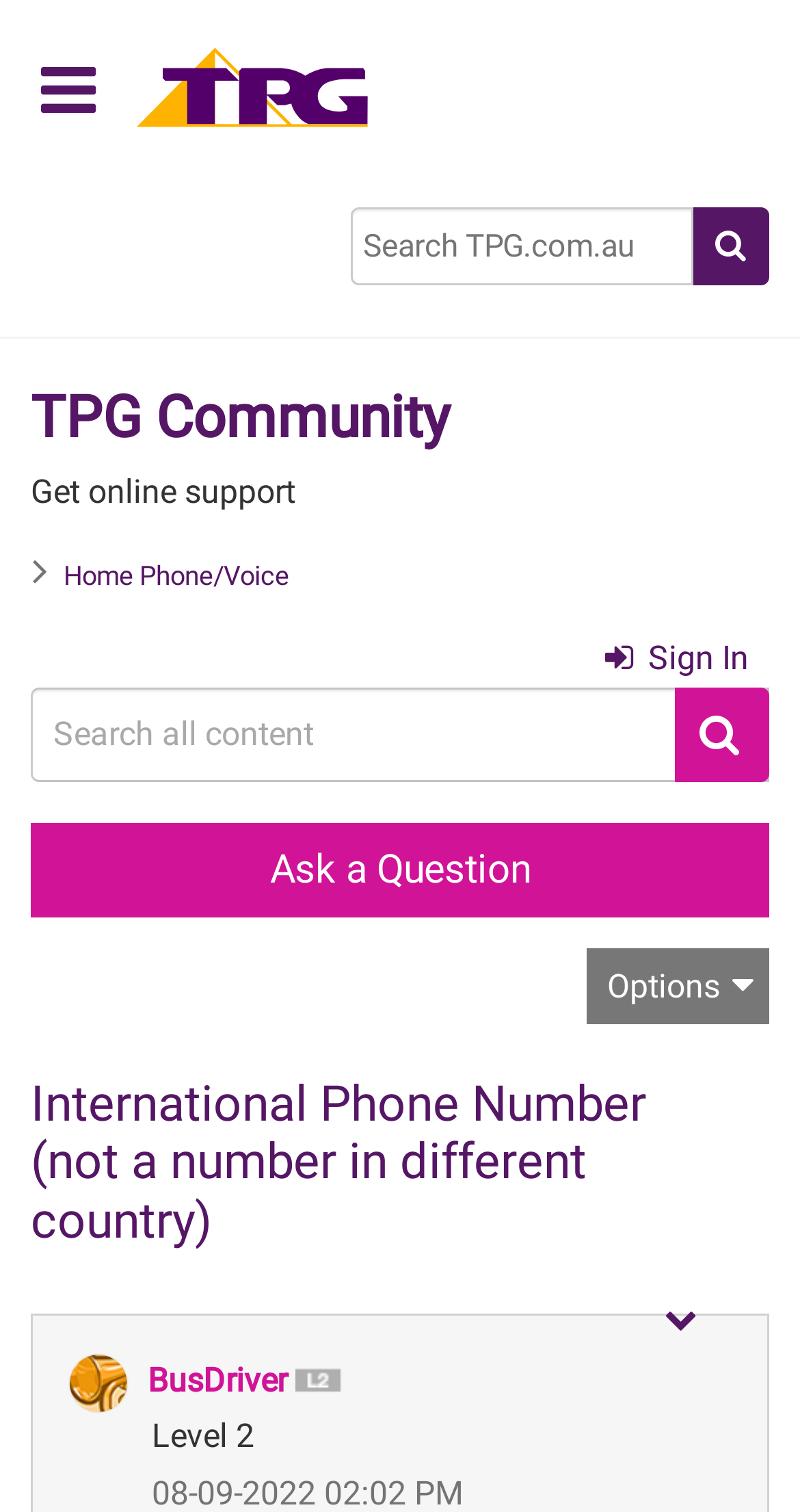Provide a thorough and detailed response to the question by examining the image: 
What is the level of the user 'BusDriver'?

I found the answer by examining the image element with the description 'Level 2' which is located near the image element with the description 'BusDriver'.